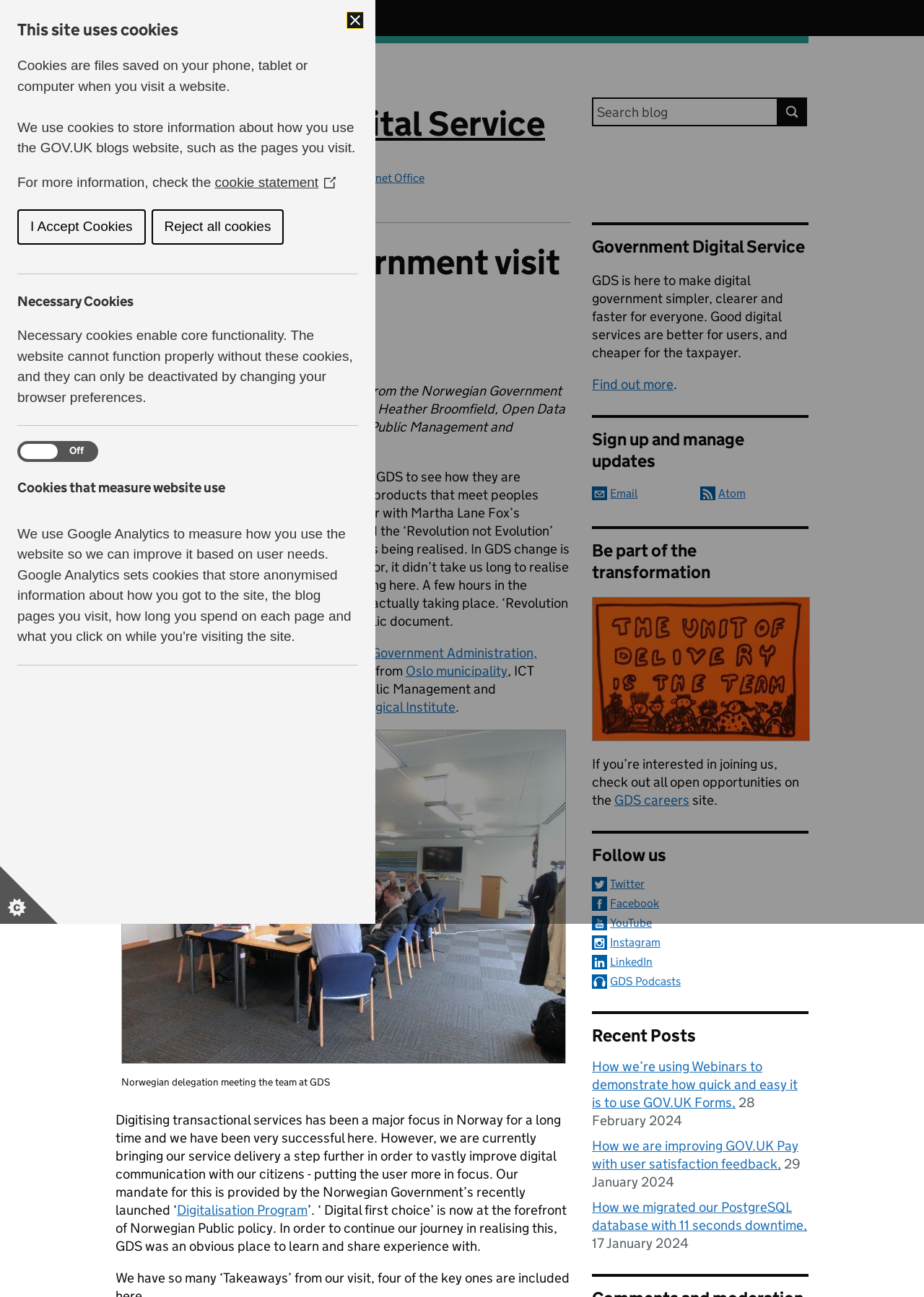Answer the question briefly using a single word or phrase: 
What is the motto of the digital transformation?

Revolution not Evolution